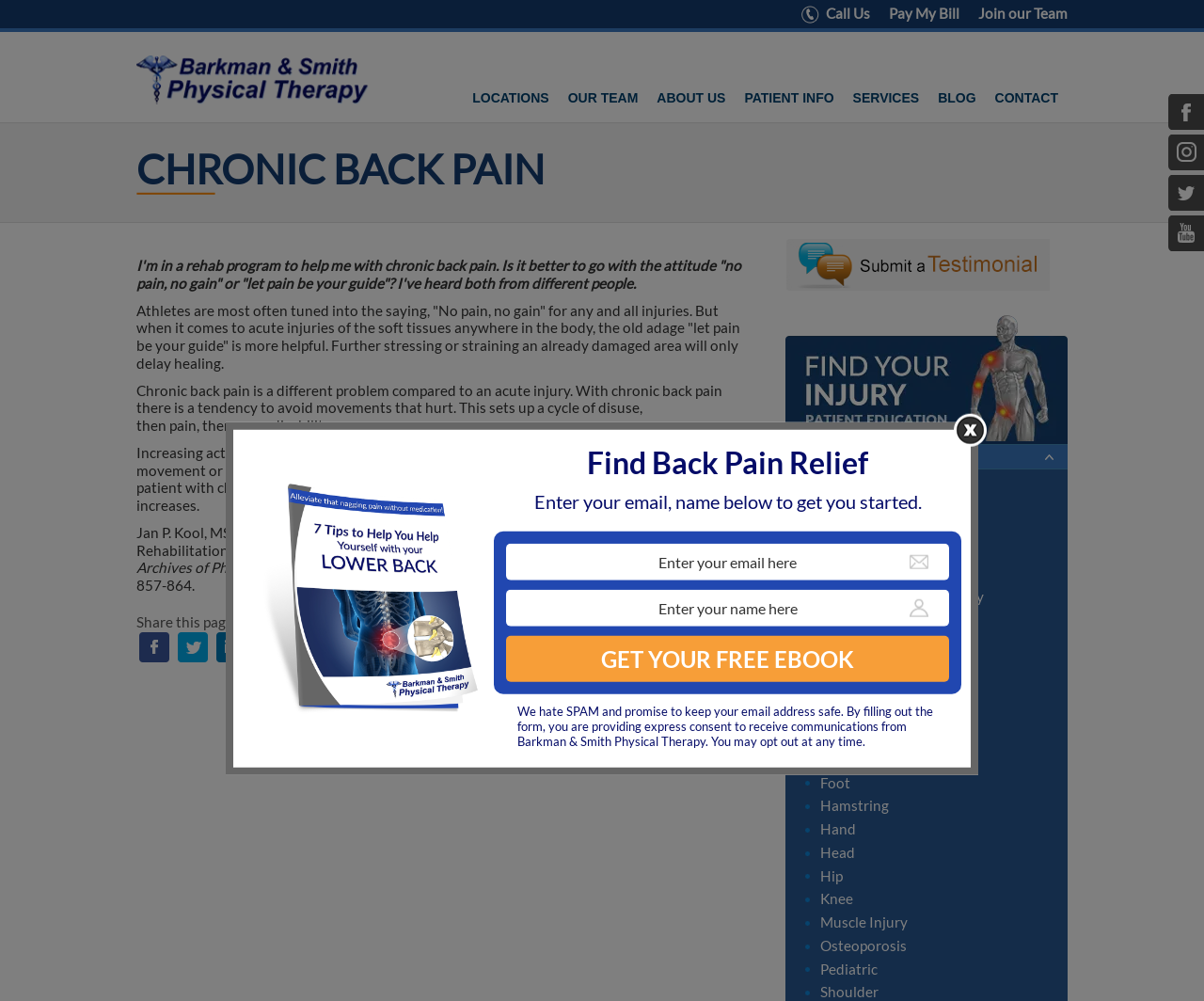Please determine the bounding box coordinates for the element that should be clicked to follow these instructions: "Share this page".

[0.113, 0.613, 0.194, 0.629]